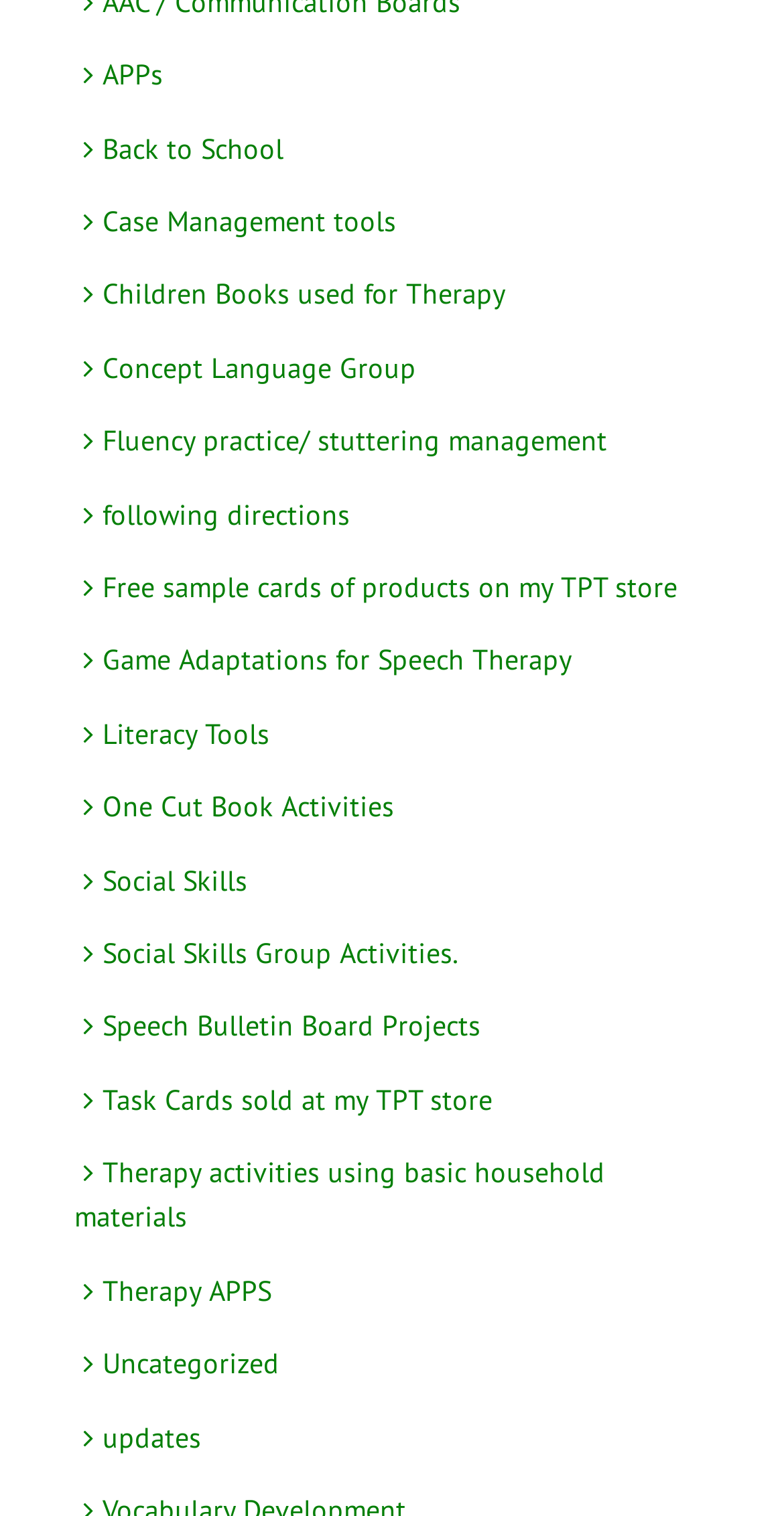Please locate the clickable area by providing the bounding box coordinates to follow this instruction: "Browse Children Books used for Therapy".

[0.095, 0.182, 0.646, 0.206]